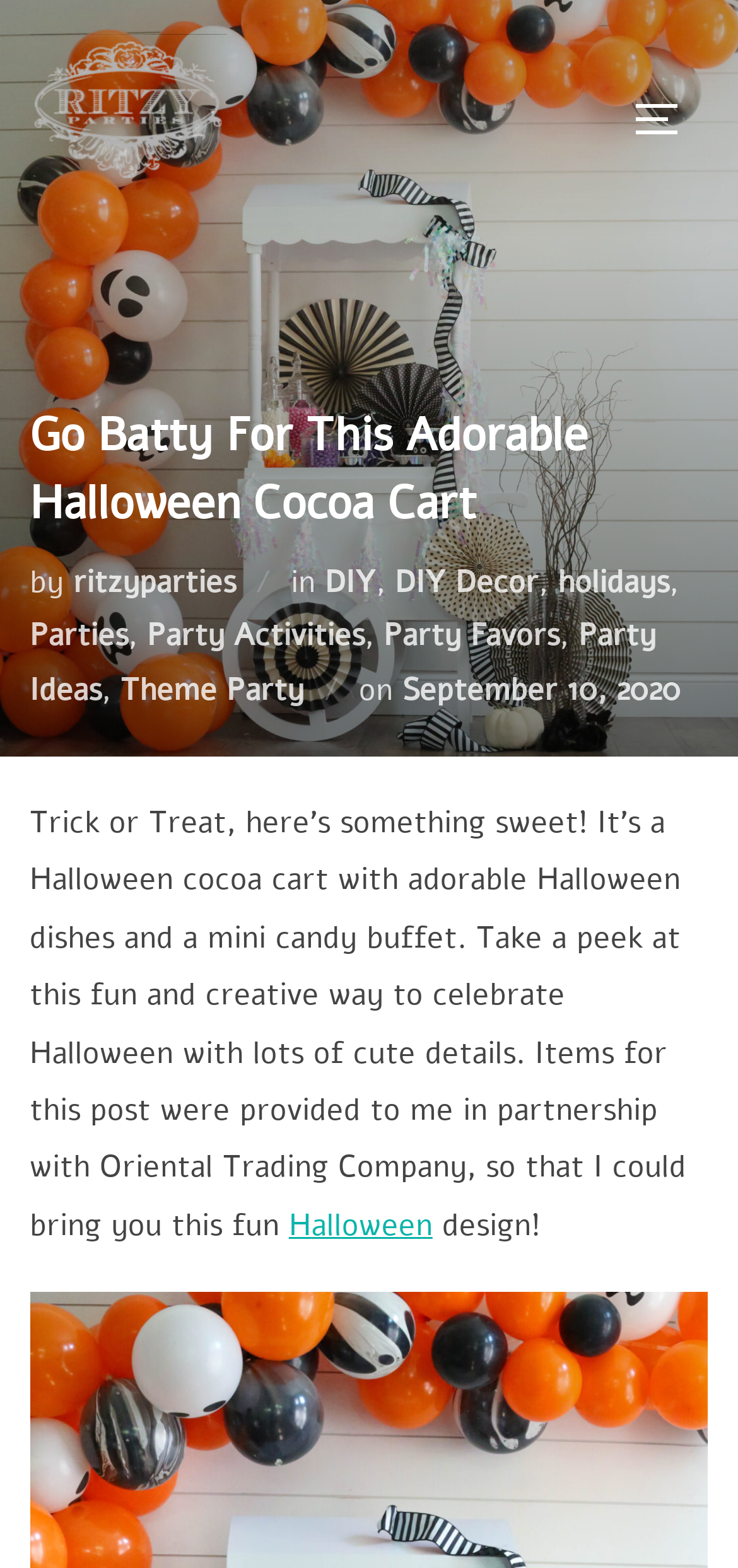What is the partnership mentioned in the text?
Refer to the image and give a detailed answer to the query.

I found a sentence in the text that mentions 'Items for this post were provided to me in partnership with Oriental Trading Company', which indicates that the partnership mentioned is with Oriental Trading Company.